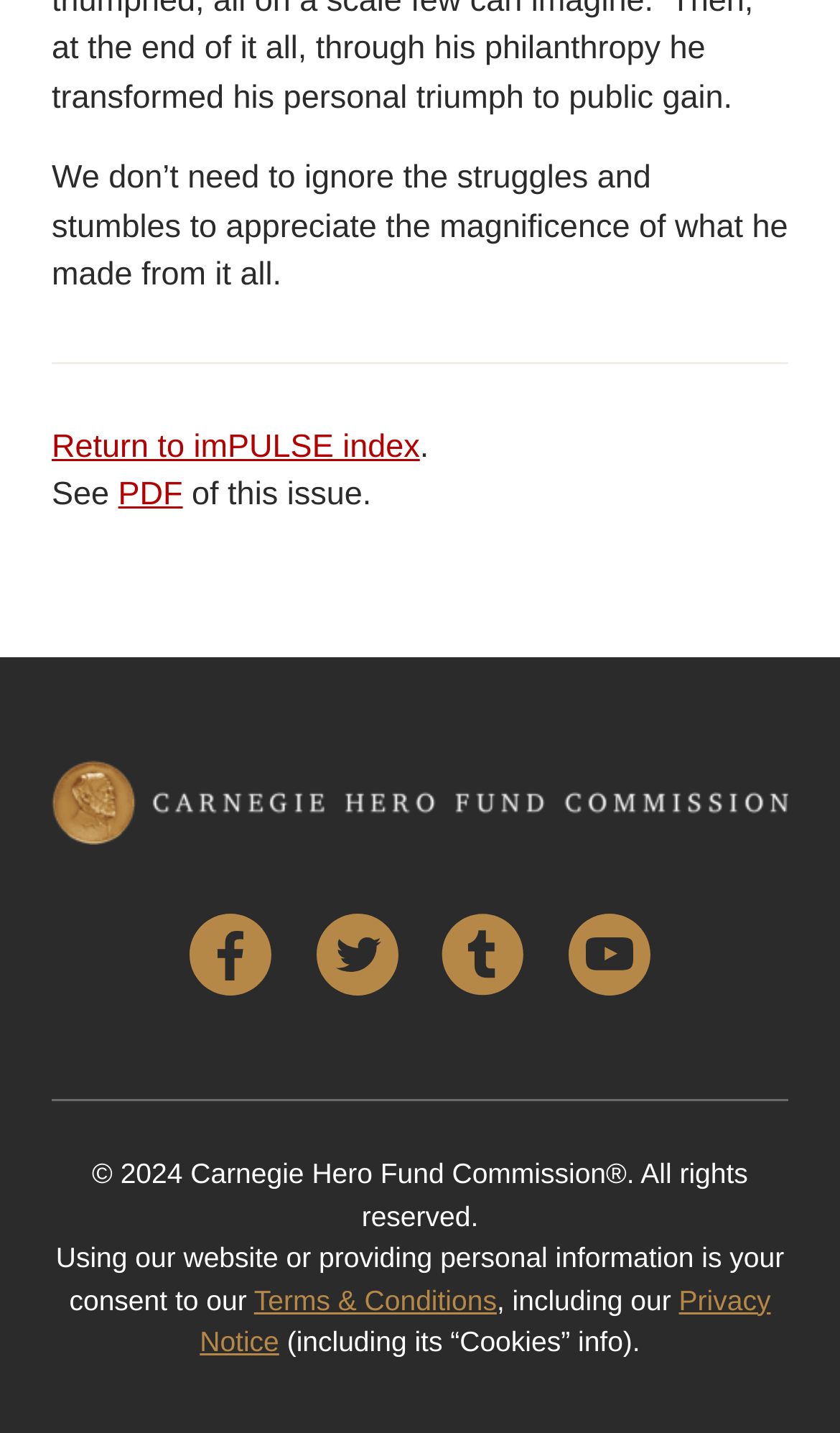Answer the question in one word or a short phrase:
How many social media platforms are linked on this webpage?

4